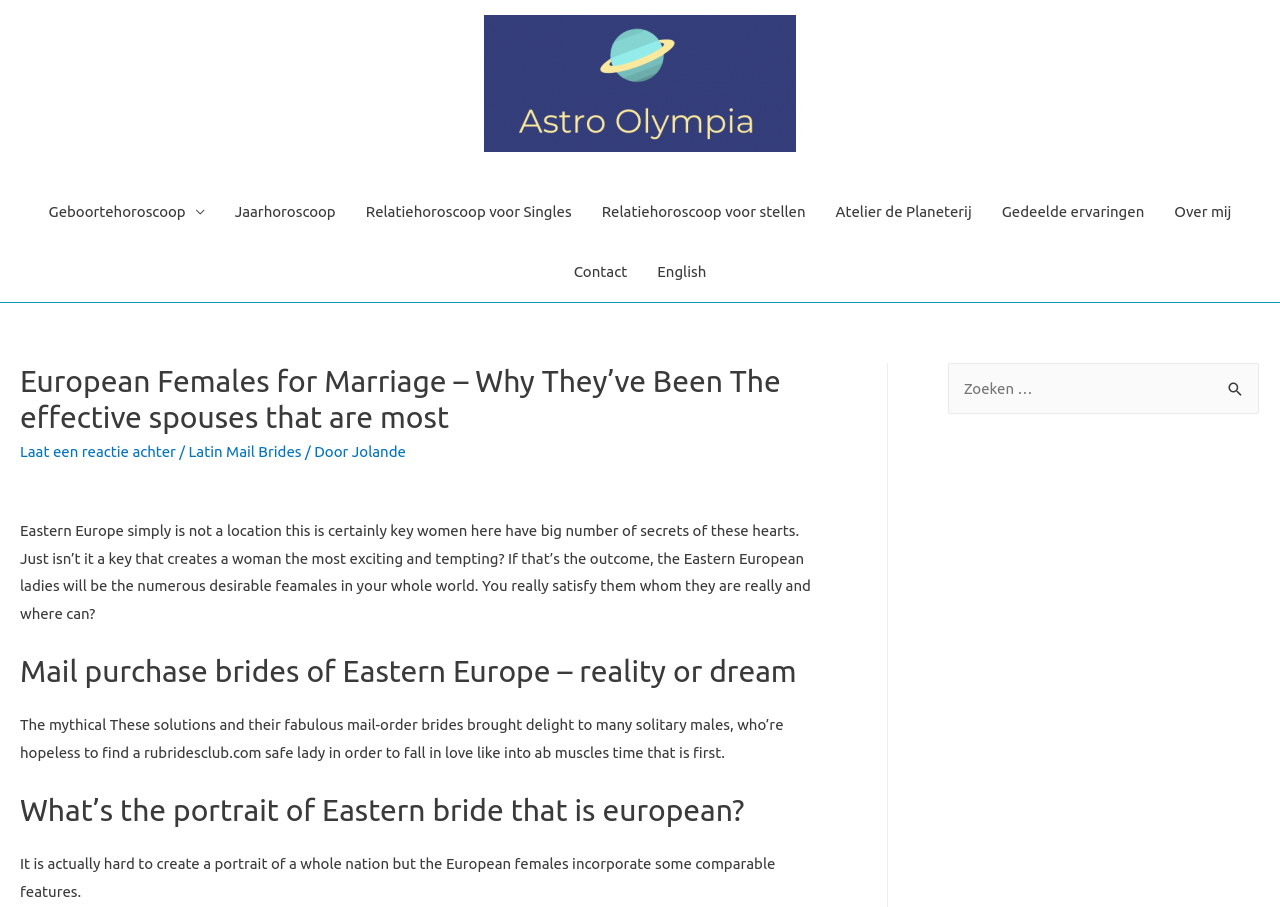What is the topic of the second heading?
Using the information presented in the image, please offer a detailed response to the question.

The second heading on the webpage is 'Mail order brides of Eastern Europe – reality or dream', which suggests that this section is discussing the concept of mail-order brides from Eastern Europe and whether it is a realistic or idealized notion.